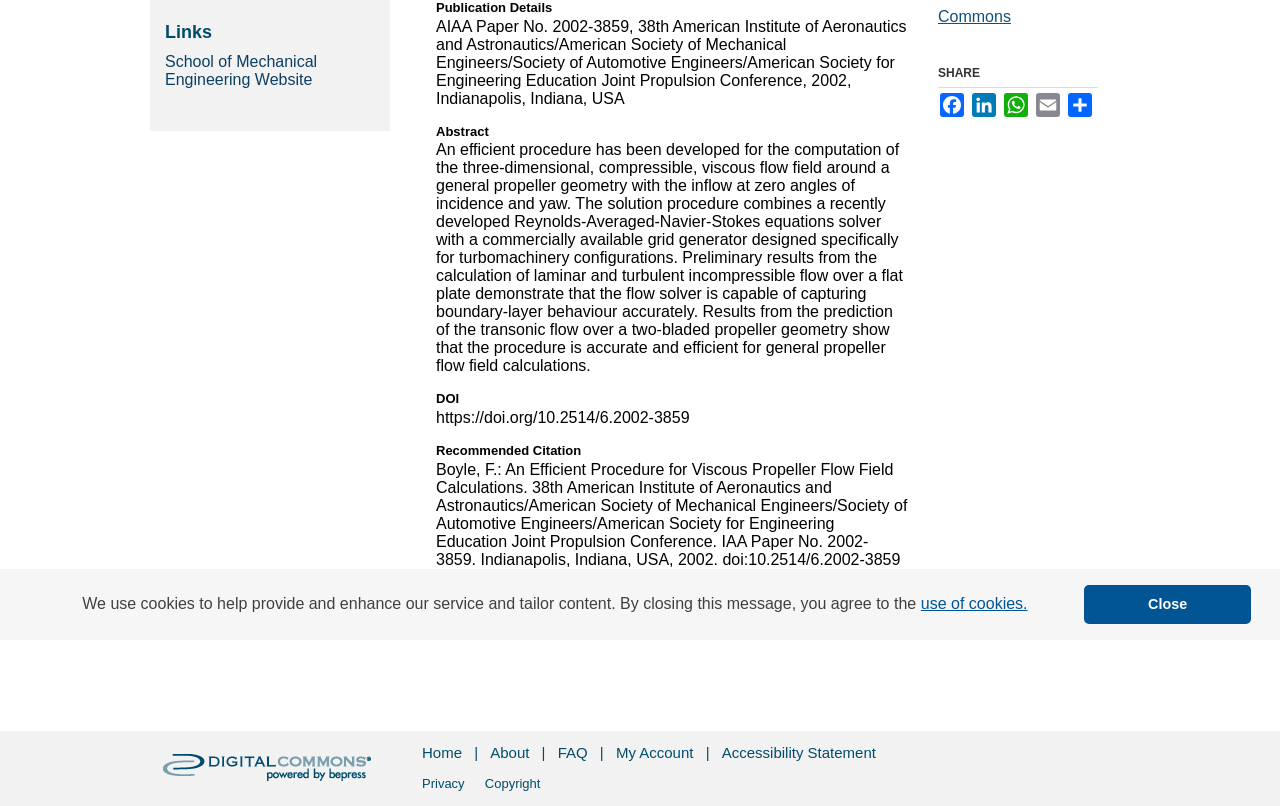Determine the bounding box for the described HTML element: "My Account". Ensure the coordinates are four float numbers between 0 and 1 in the format [left, top, right, bottom].

[0.481, 0.923, 0.542, 0.945]